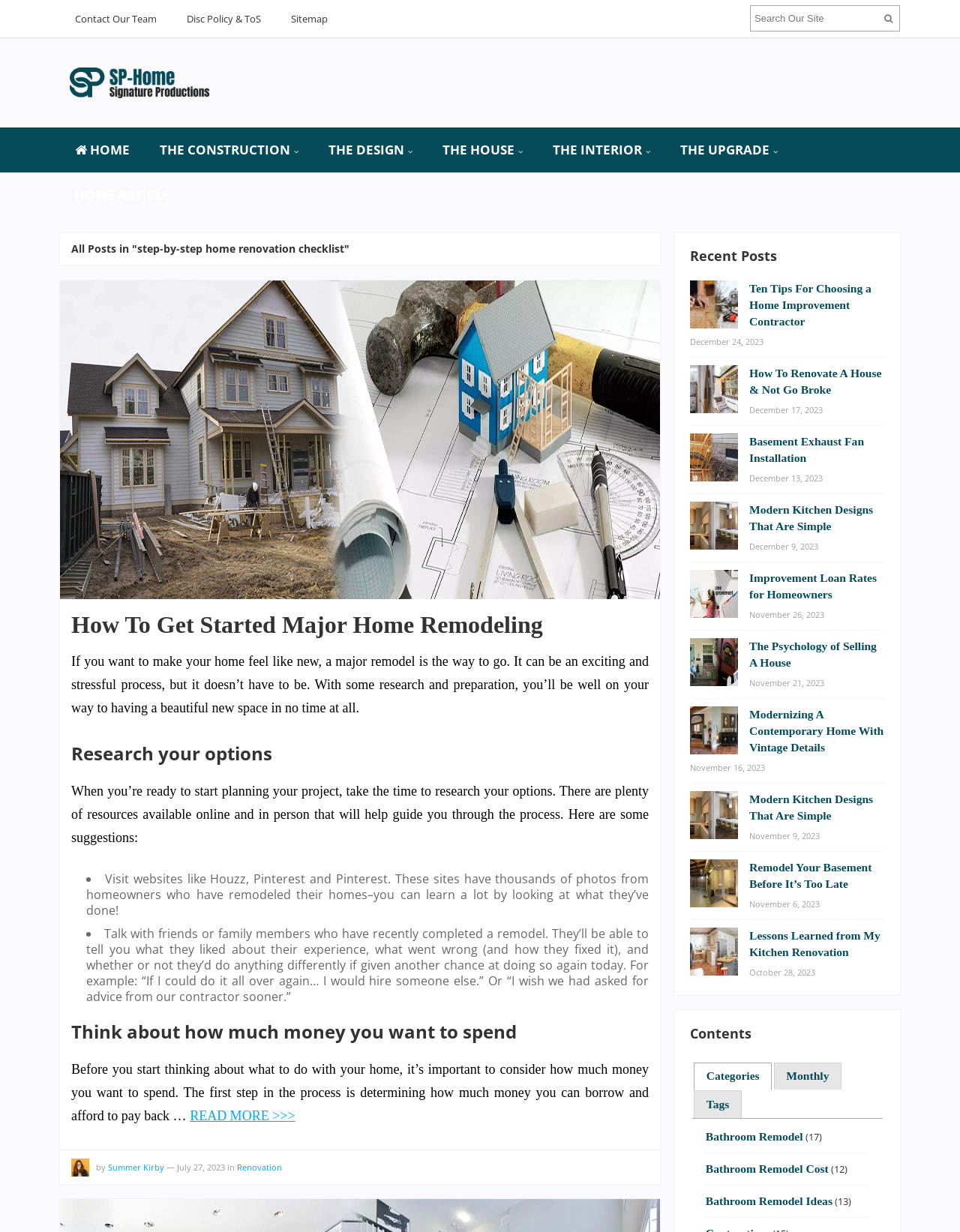What is the date of the article 'How To Renovate A House & Not Go Broke'?
Using the visual information, answer the question in a single word or phrase.

December 17, 2023